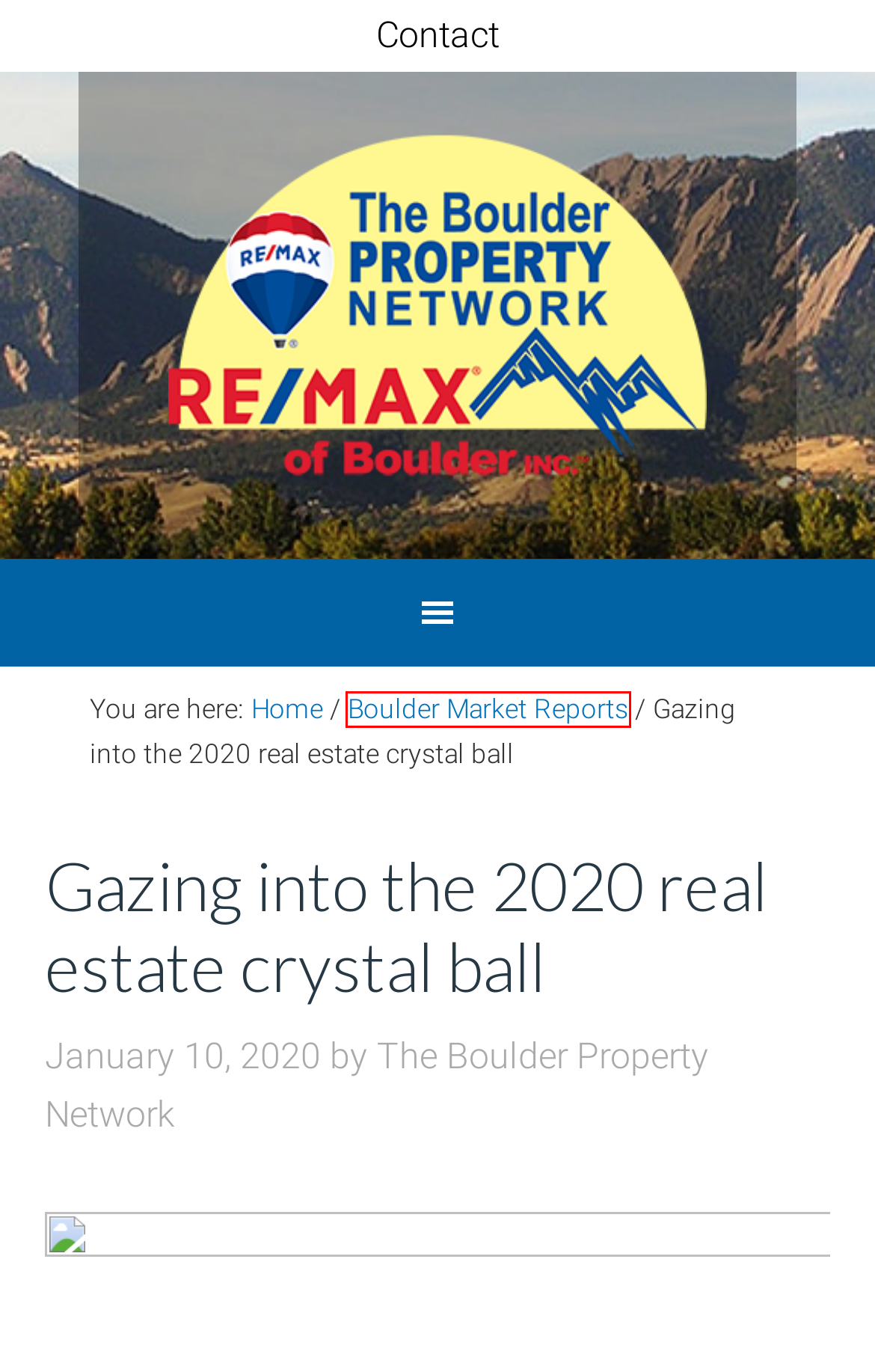You have a screenshot of a webpage with a red bounding box around an element. Select the webpage description that best matches the new webpage after clicking the element within the red bounding box. Here are the descriptions:
A. Contact - Boulder Property Network
B. RE/MAX of Boulder, Inc. App Download
C. Boulder Real Estate Blog Archives - Boulder Property Network
D. The Boulder Property Network, Author at Boulder Property Network
E. #bouldercountyhousingmarket Archives - Boulder Property Network
F. #bouldercountyrealestate Archives - Boulder Property Network
G. The Boulder Property Network - Boulder Property Network
H. Boulder Market Reports Archives - Boulder Property Network

H